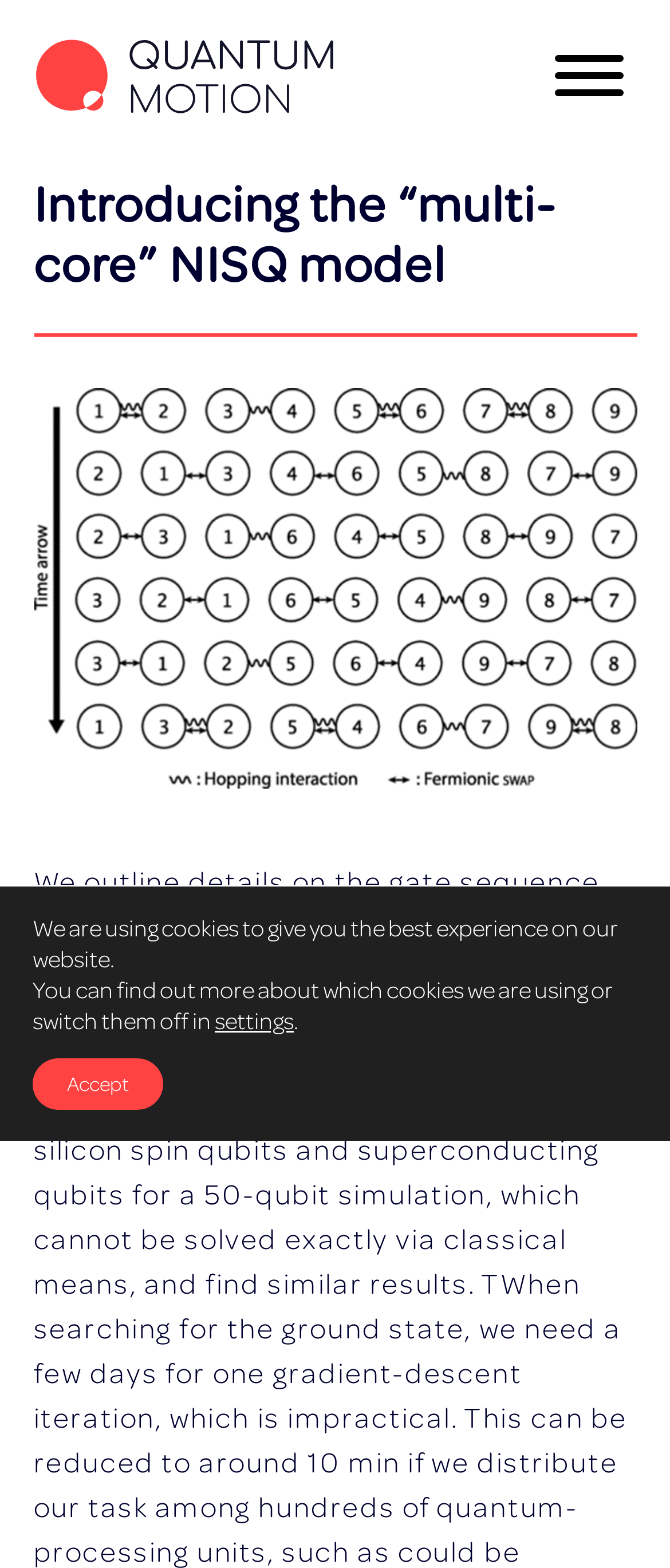How many buttons are there in the GDPR Cookie Banner?
Based on the screenshot, give a detailed explanation to answer the question.

The GDPR Cookie Banner is located at the bottom of the webpage, and it contains two buttons: 'settings' and 'Accept'.